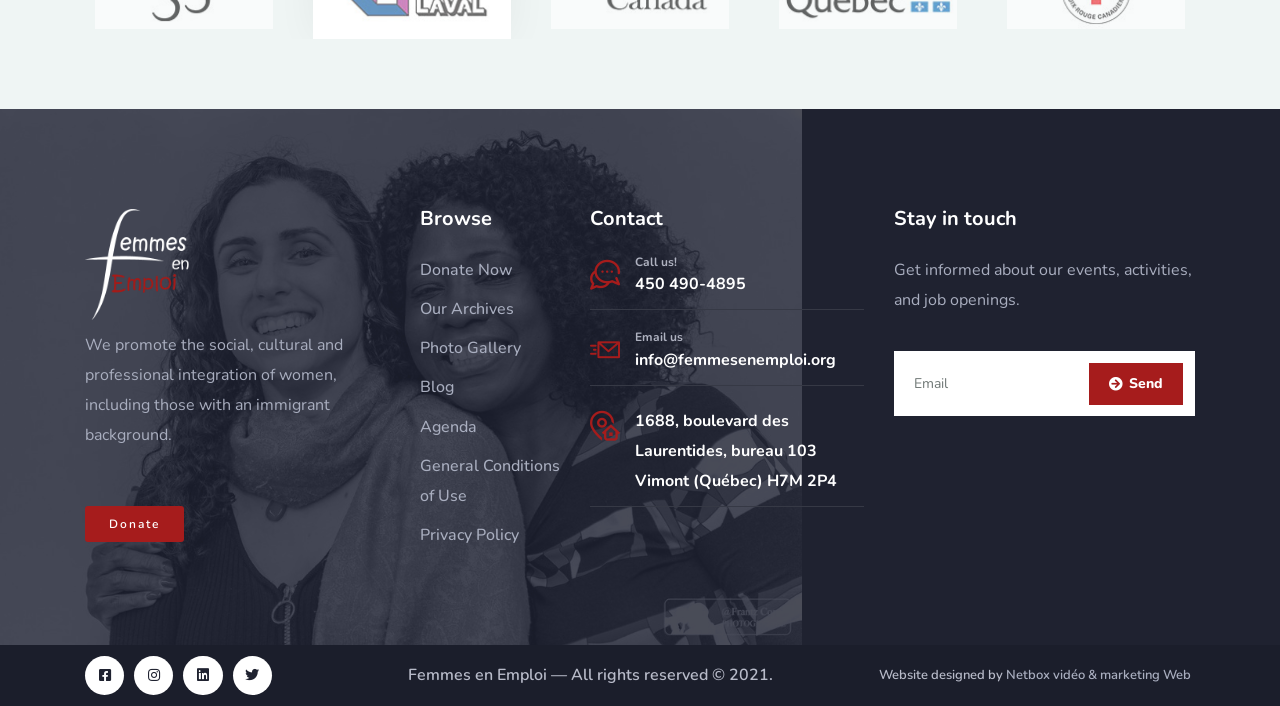Identify the bounding box coordinates of the section to be clicked to complete the task described by the following instruction: "Click the 'Home' link". The coordinates should be four float numbers between 0 and 1, formatted as [left, top, right, bottom].

[0.066, 0.296, 0.152, 0.453]